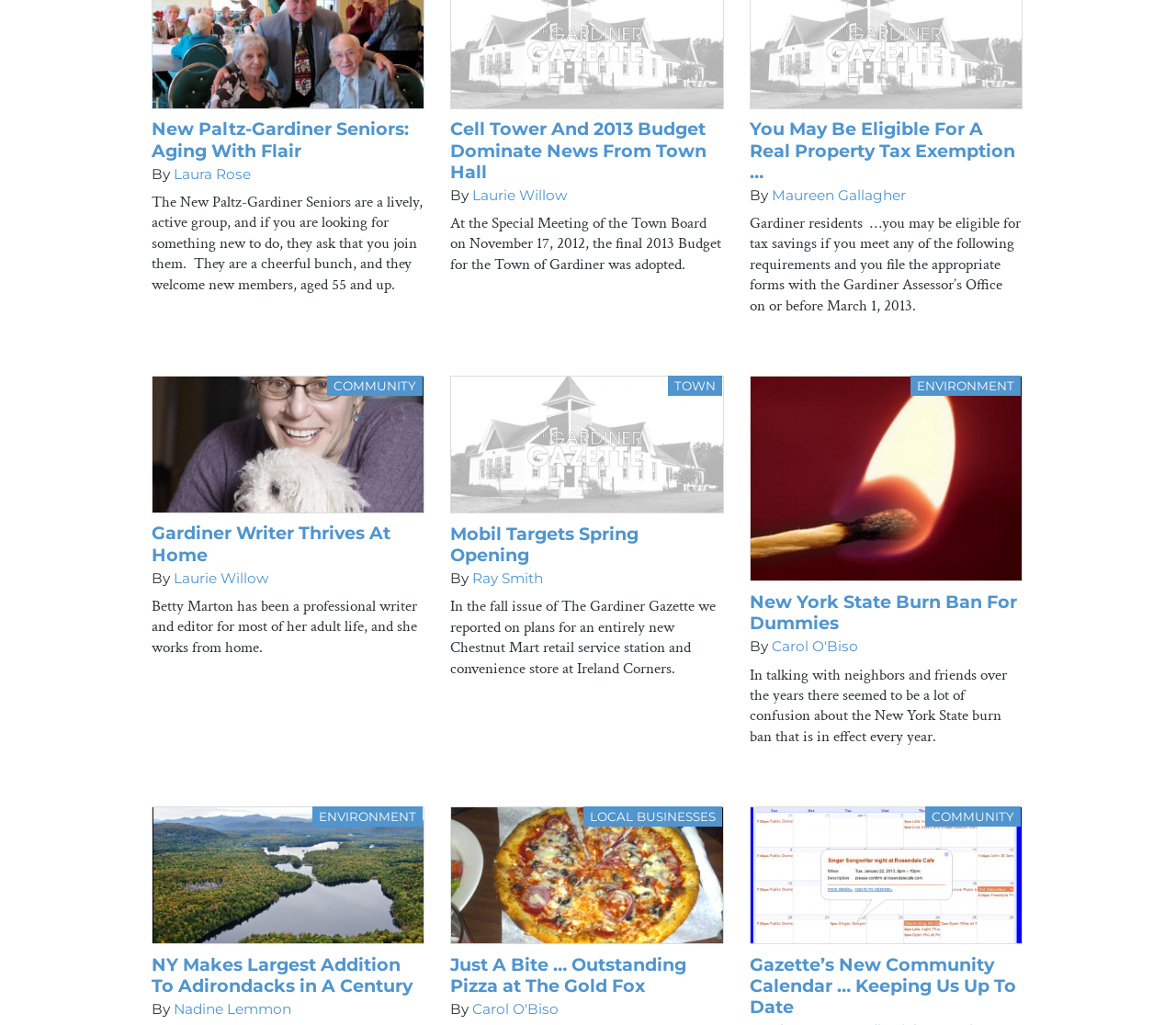What is the name of the group mentioned in the first article?
Using the image, answer in one word or phrase.

New Paltz-Gardiner Seniors